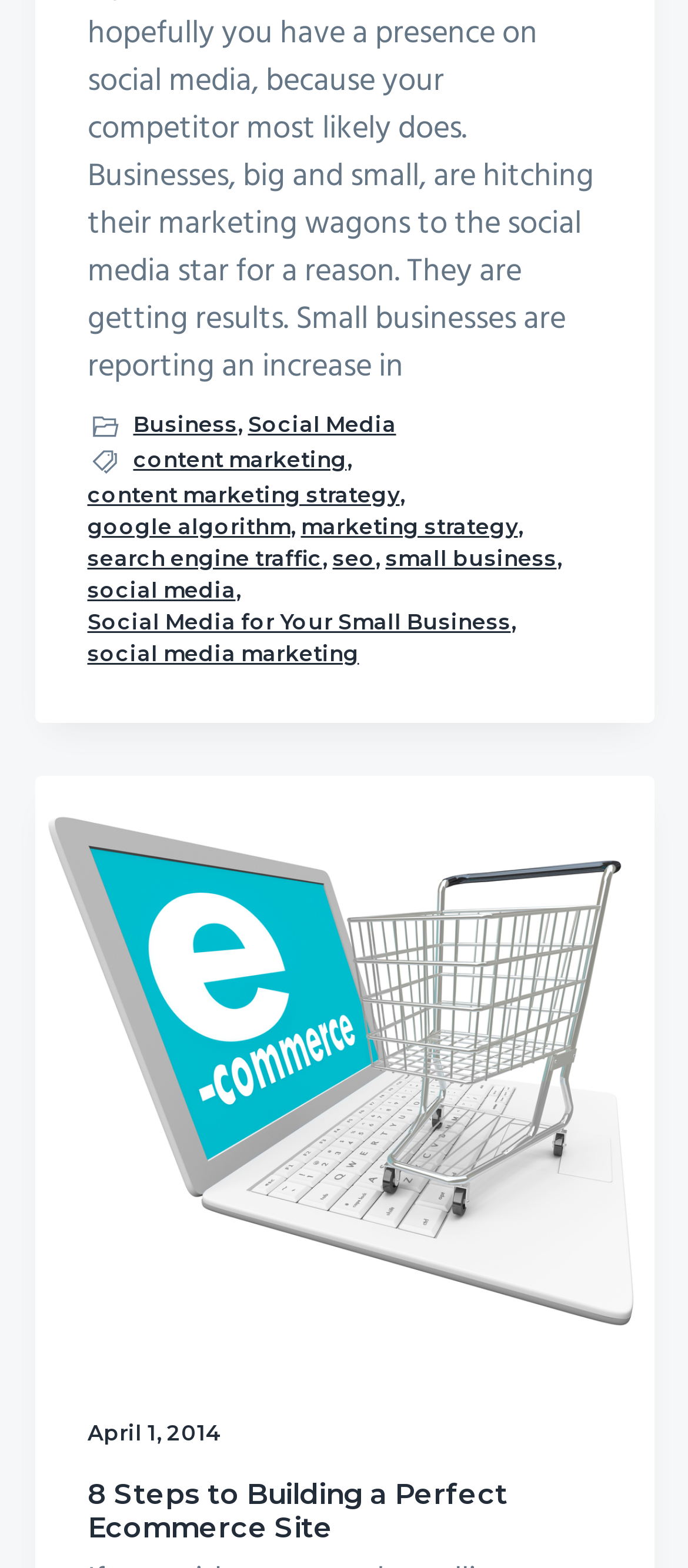Please find the bounding box for the UI component described as follows: "search engine traffic".

[0.127, 0.346, 0.468, 0.366]